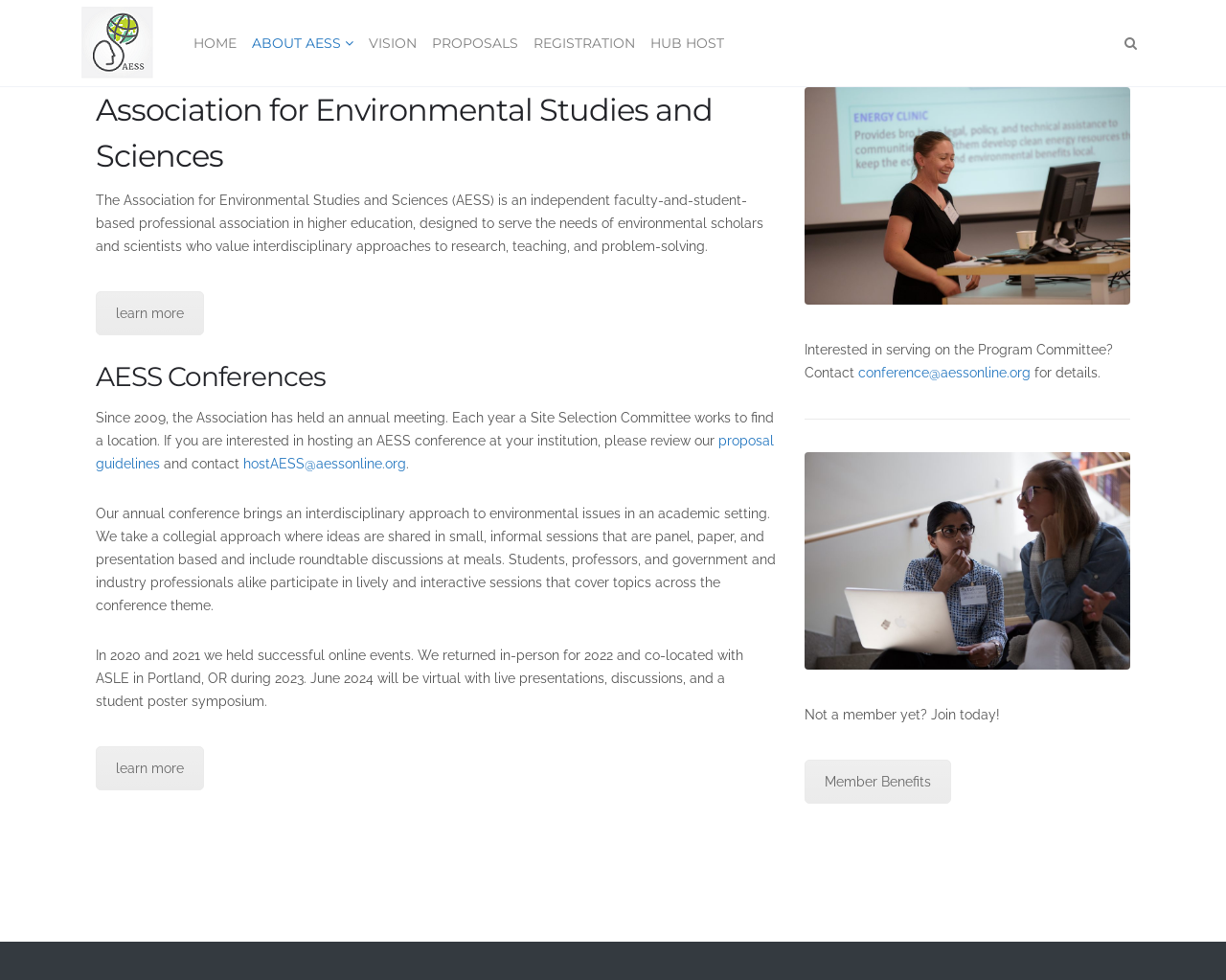Determine the bounding box for the UI element as described: "Complete the form". The coordinates should be represented as four float numbers between 0 and 1, formatted as [left, top, right, bottom].

[0.197, 0.906, 0.295, 0.922]